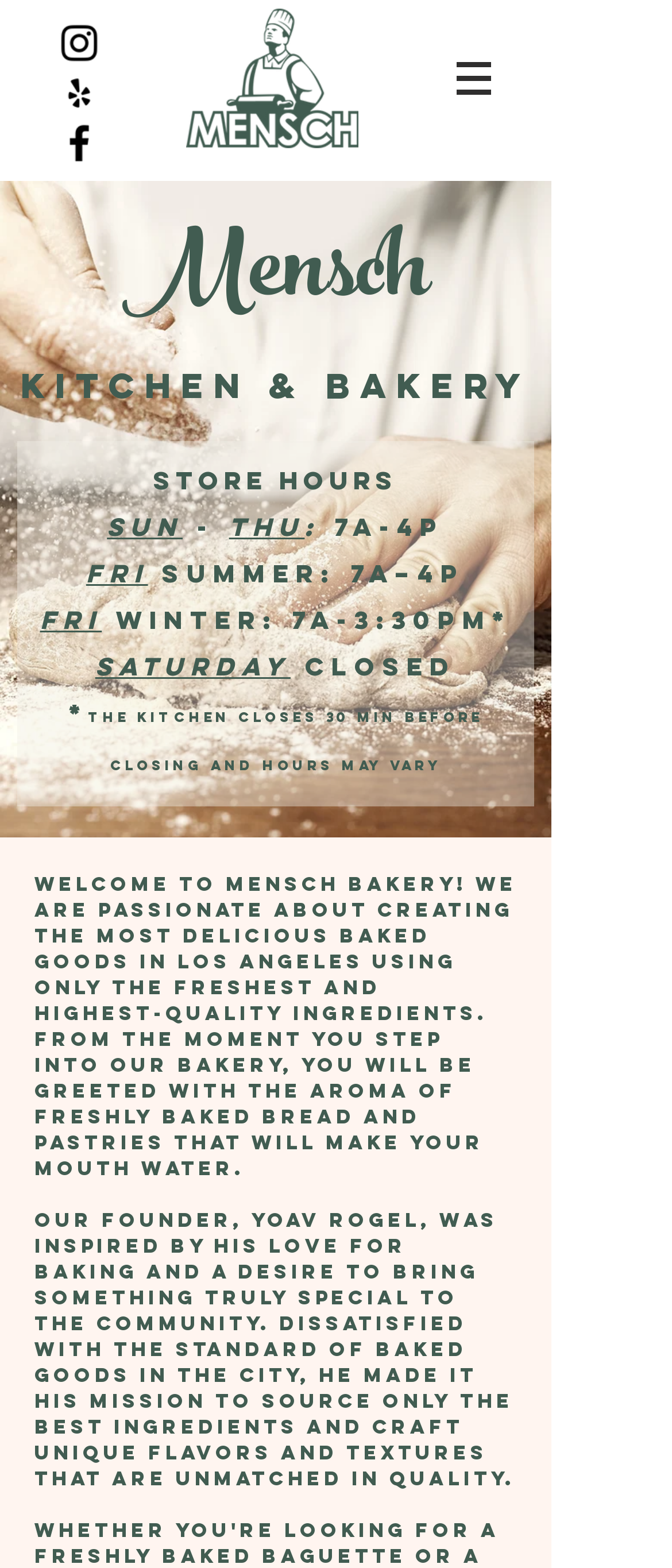Determine the bounding box for the UI element that matches this description: "aria-label="Yelp"".

[0.082, 0.044, 0.154, 0.075]